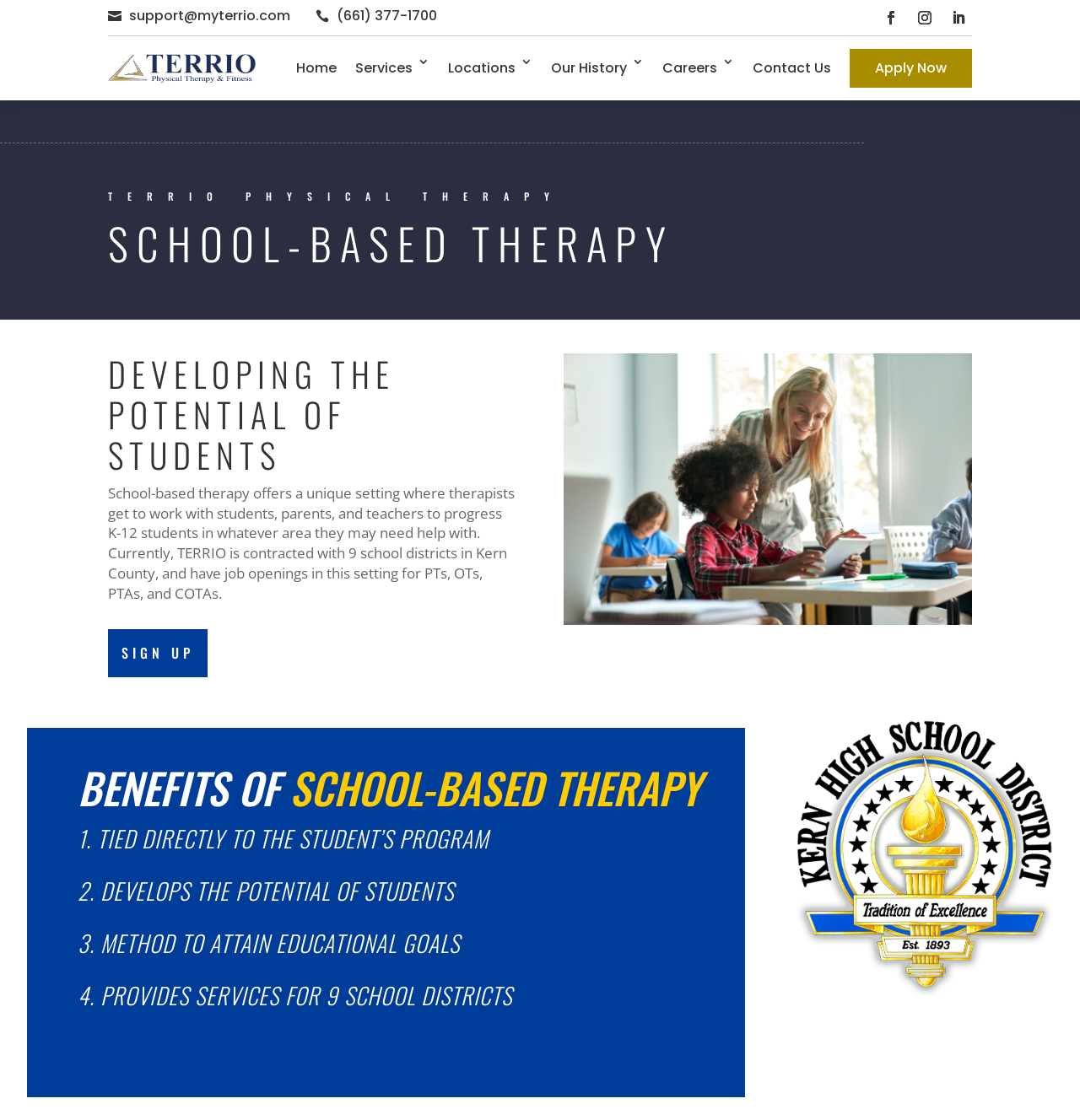Could you determine the bounding box coordinates of the clickable element to complete the instruction: "Click the 'Women Achievers' link"? Provide the coordinates as four float numbers between 0 and 1, i.e., [left, top, right, bottom].

None